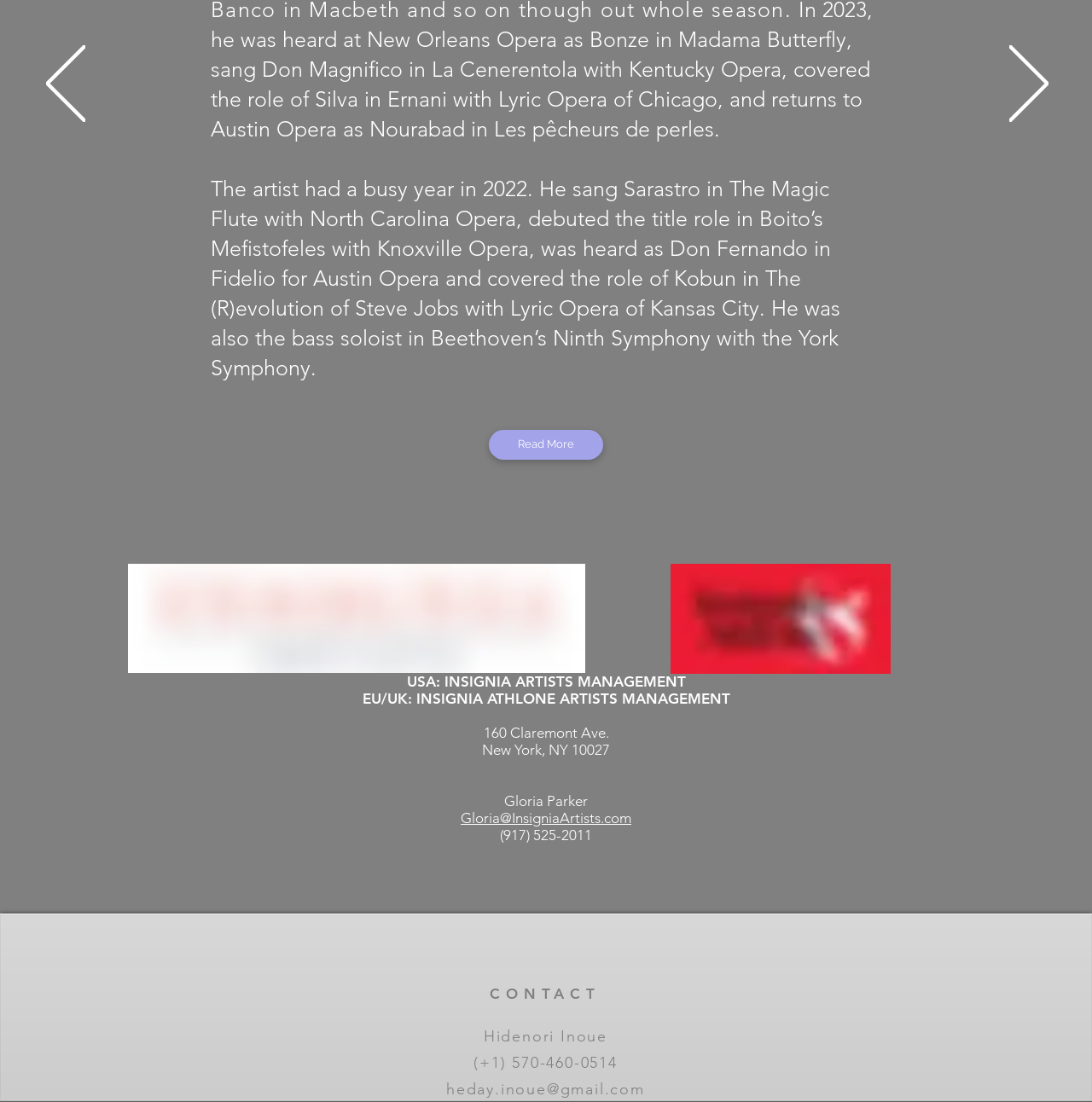What is the address of Insignia Artists Management?
Provide a well-explained and detailed answer to the question.

I found the answer by looking at the address section of the webpage, which mentions '160 Claremont Ave, New York, NY 10027'.